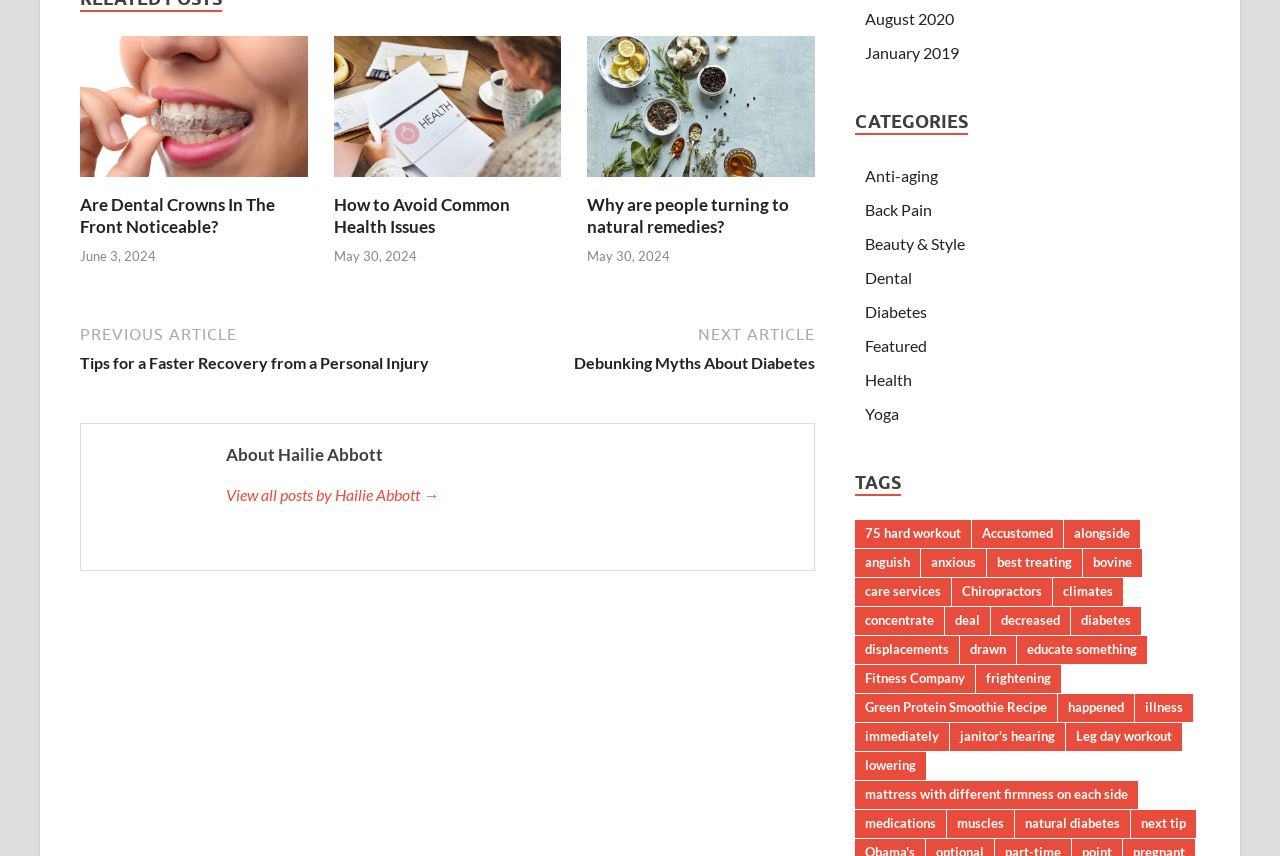Who is the author of the articles?
Using the image as a reference, give an elaborate response to the question.

The author's name can be found by looking at the 'About' section, which mentions 'About Hailie Abbott'. This section also provides a link to view all posts by Hailie Abbott, indicating that Hailie Abbott is the author of the articles.